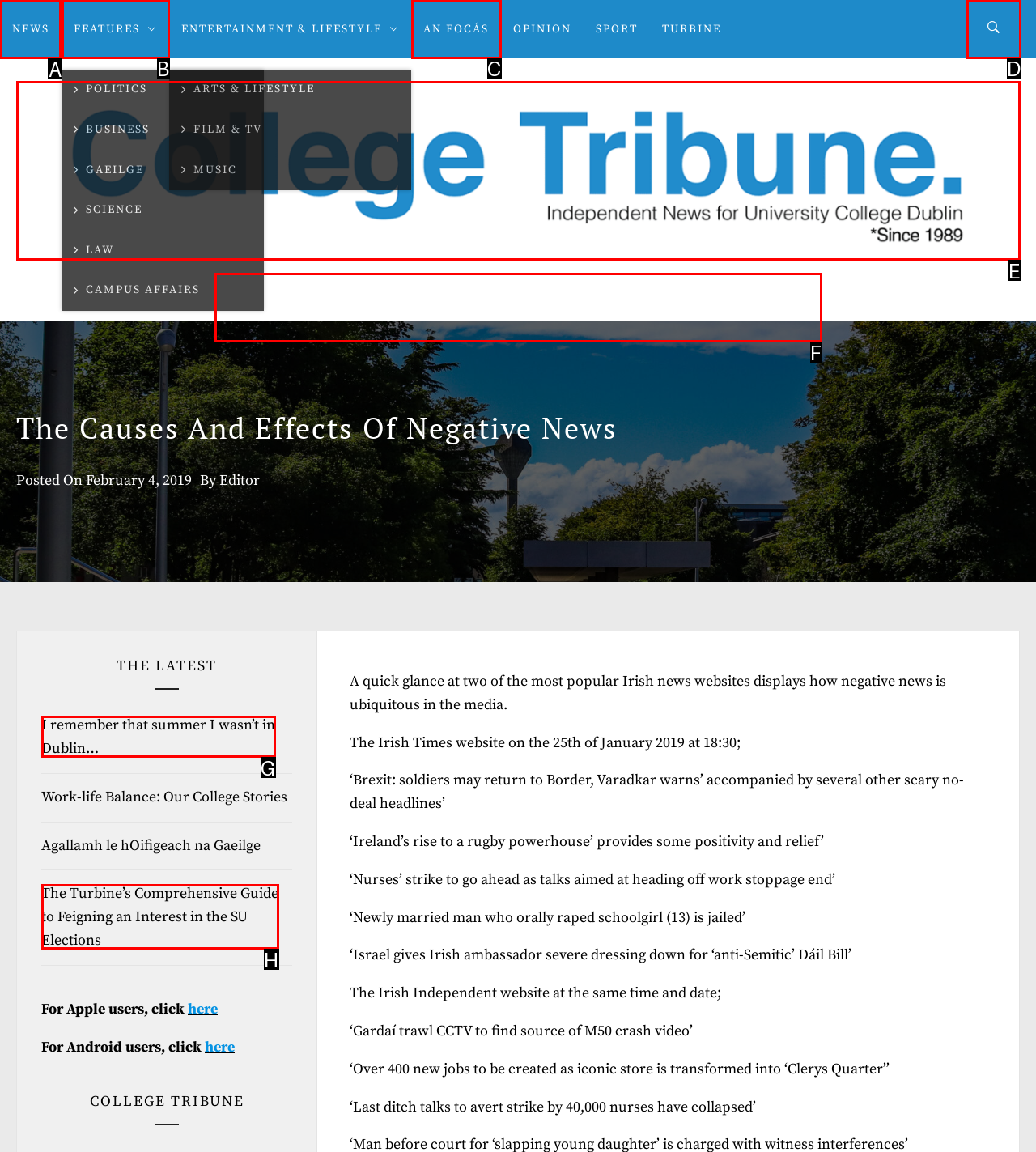Tell me which one HTML element I should click to complete the following instruction: Visit Law Firm in Poland website
Answer with the option's letter from the given choices directly.

None